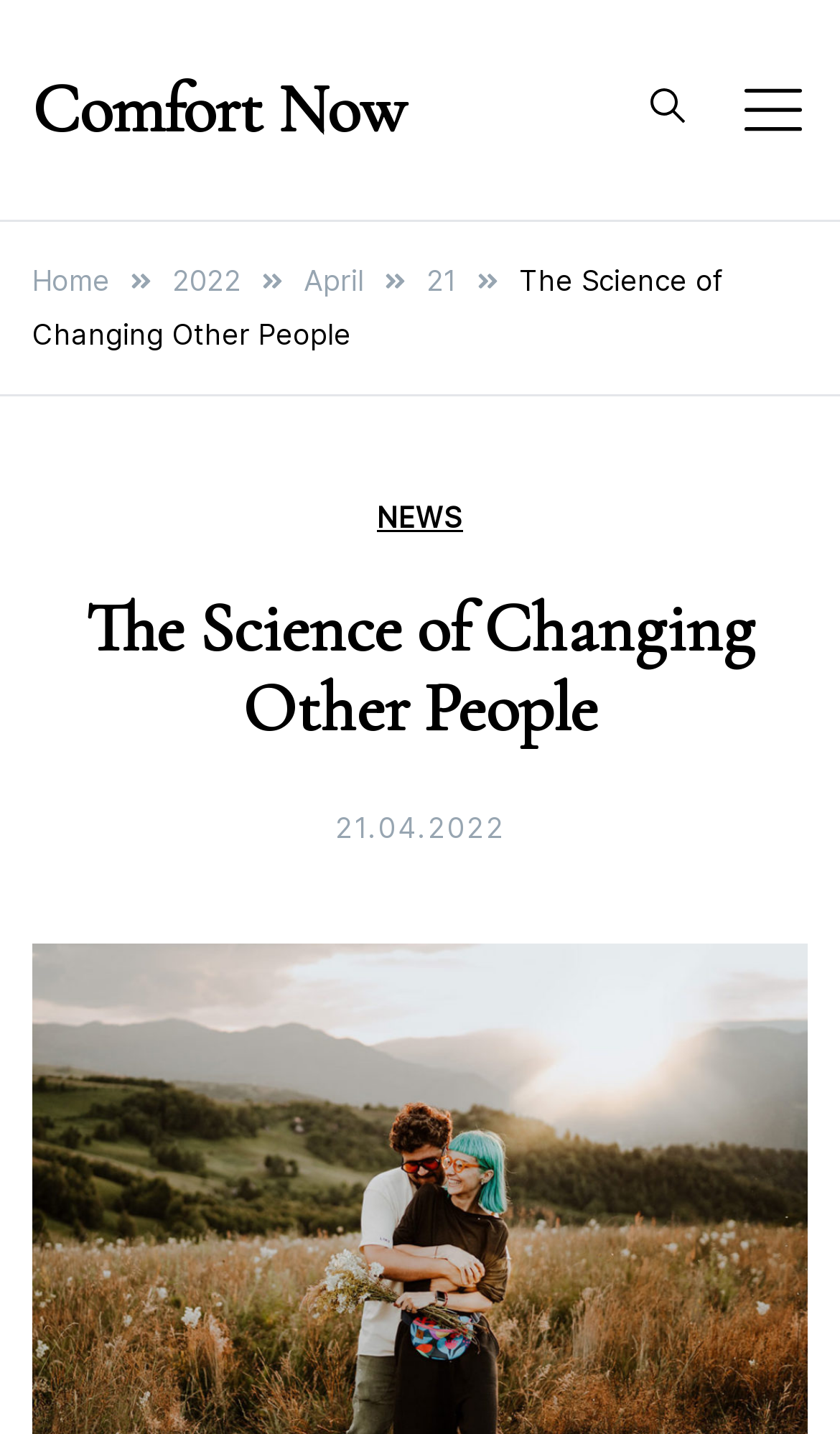Could you specify the bounding box coordinates for the clickable section to complete the following instruction: "Click the 'OUR B2B WEBSHOP' link"?

None